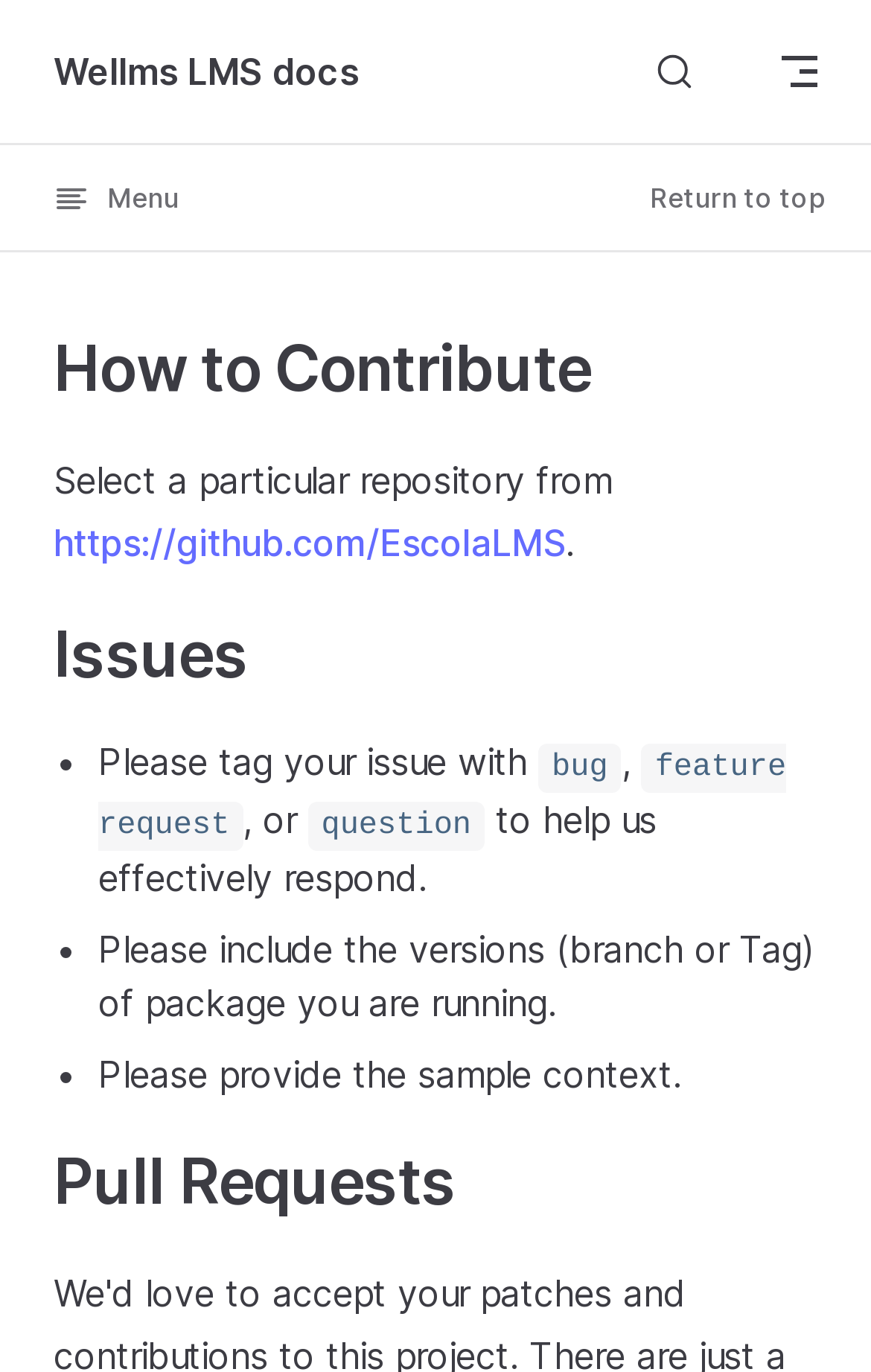Provide your answer in a single word or phrase: 
What is the text of the first link on the page?

Skip to content